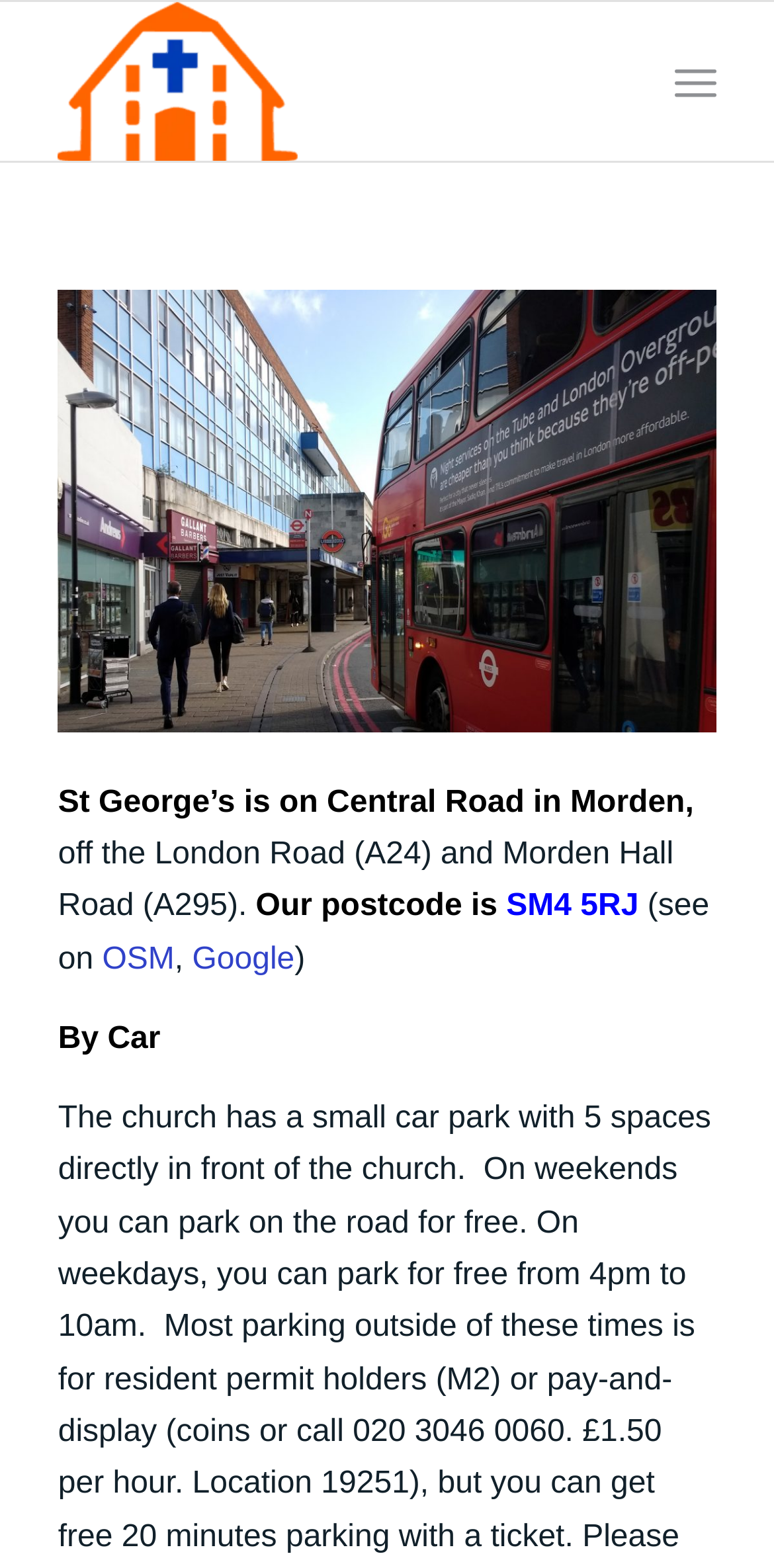Describe every aspect of the webpage in a detailed manner.

The webpage is about St George's Church, Morden, and provides information on how to find the church. At the top-left corner, there is a layout table with a link to "compress header2" and an image of St George's Church, Morden. On the top-right corner, there is a menu item labeled "Menu".

Below the image, there is a paragraph of text that describes the location of the church, stating that it is on Central Road in Morden, off the London Road (A24) and Morden Hall Road (A295). The postcode, SM4 5RJ, is mentioned, along with links to OpenStreetMap (OSM) and Google for further reference.

Further down, there is a section labeled "By Car", indicating that the following information is related to driving to the church.